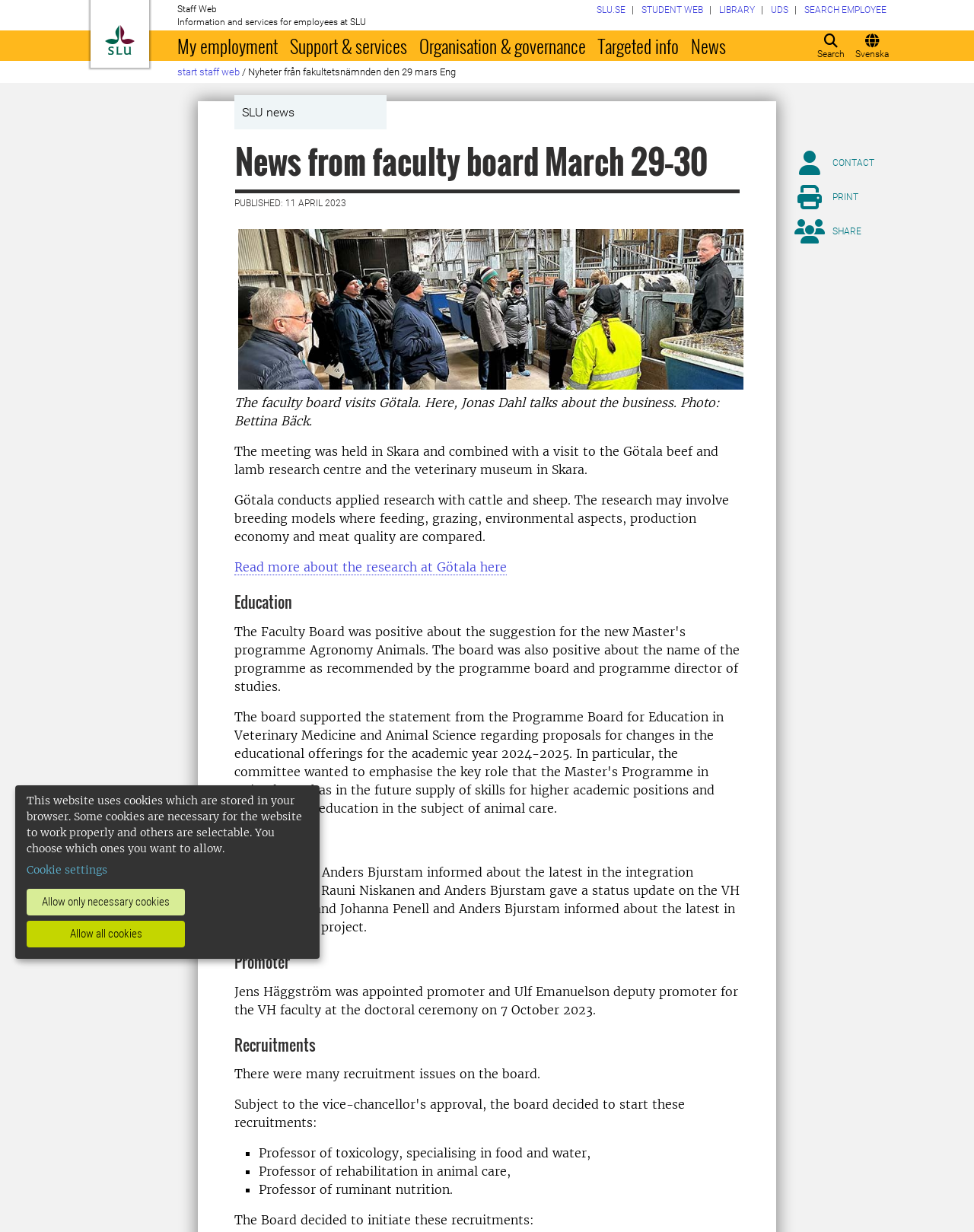Identify the bounding box coordinates of the region I need to click to complete this instruction: "Search for something".

[0.832, 0.025, 0.874, 0.049]